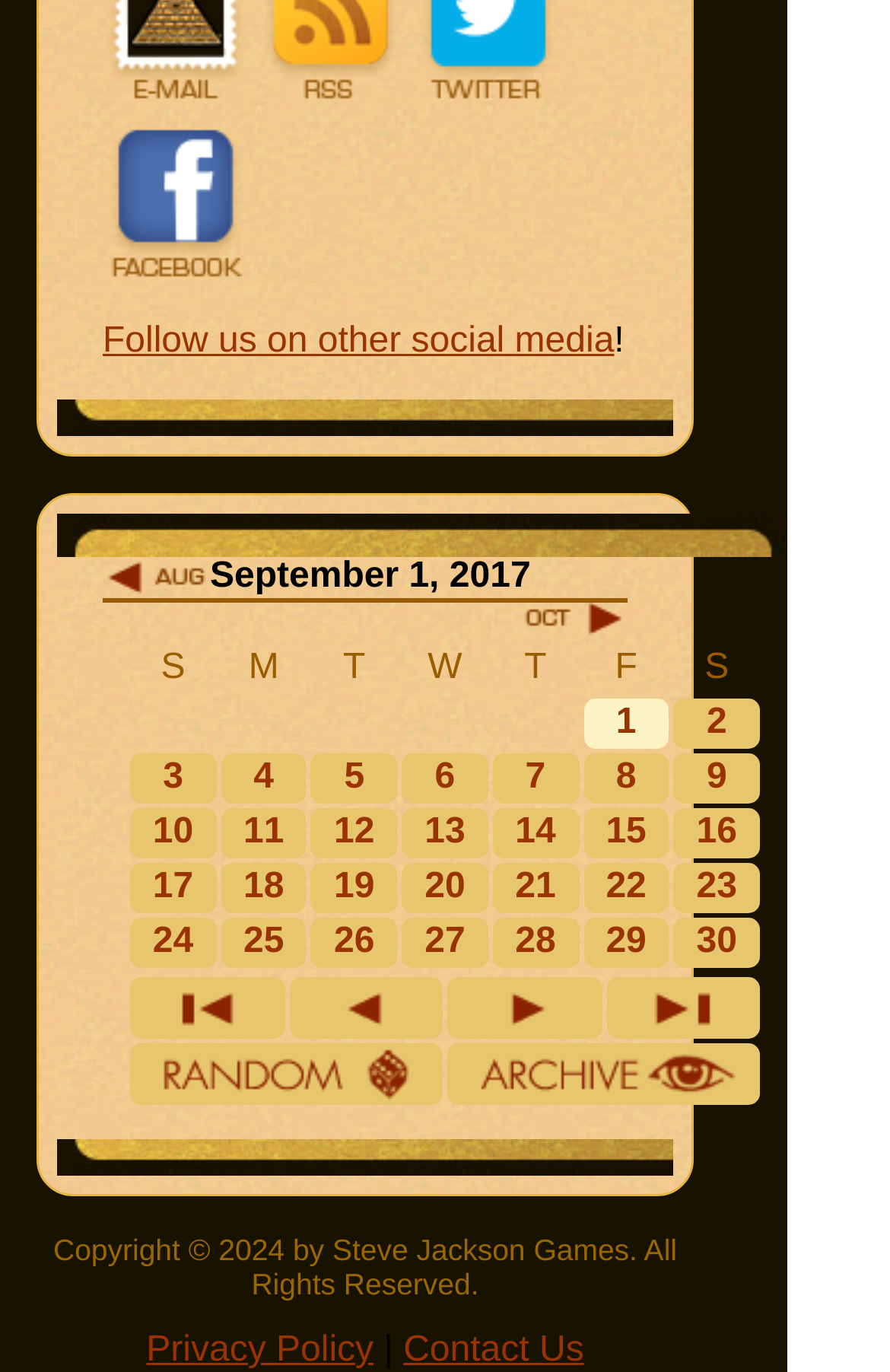Determine the bounding box coordinates of the region that needs to be clicked to achieve the task: "View Sarah Stretch's profile".

None